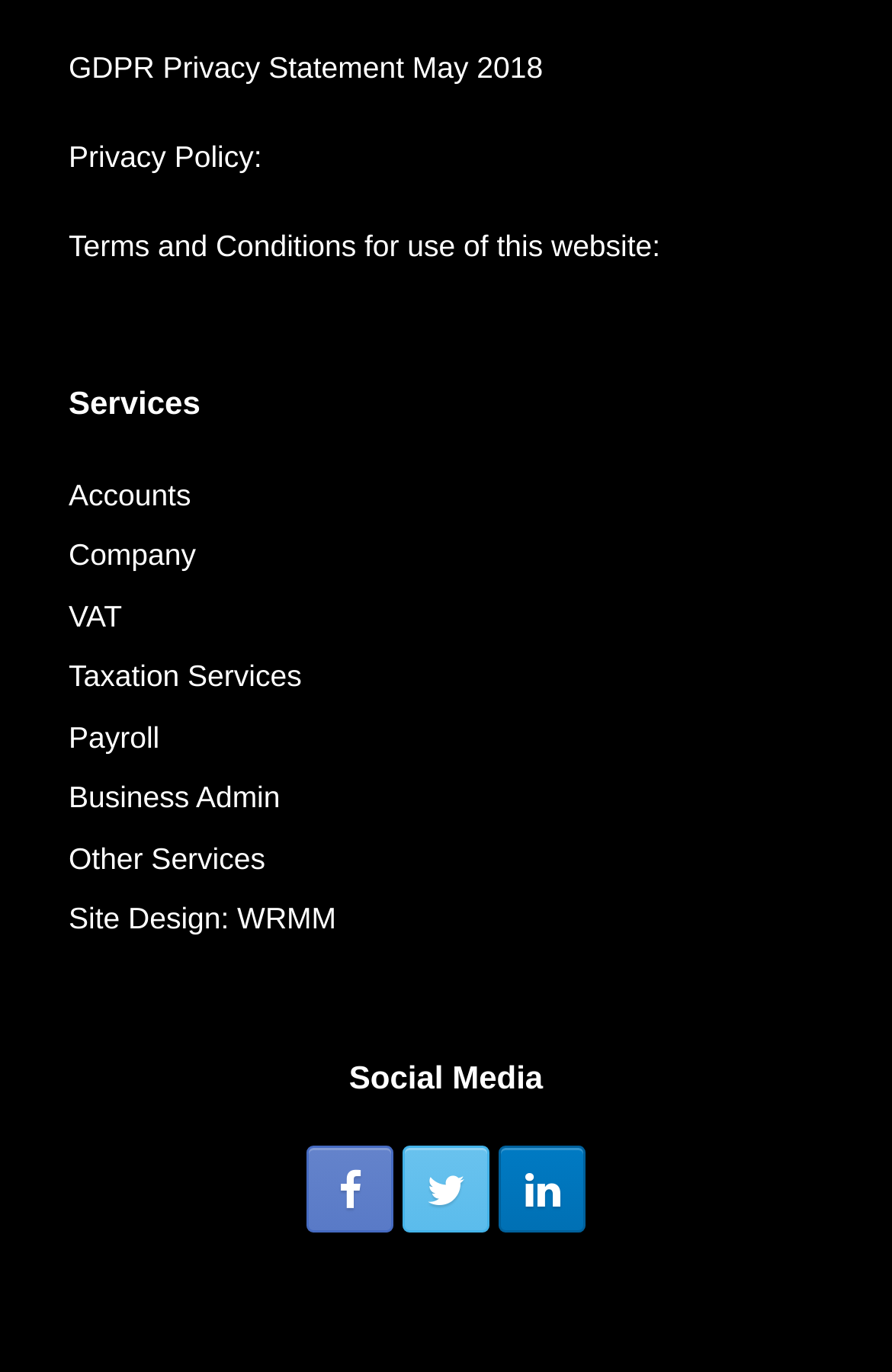Provide a short answer to the following question with just one word or phrase: How many types of services are listed?

8